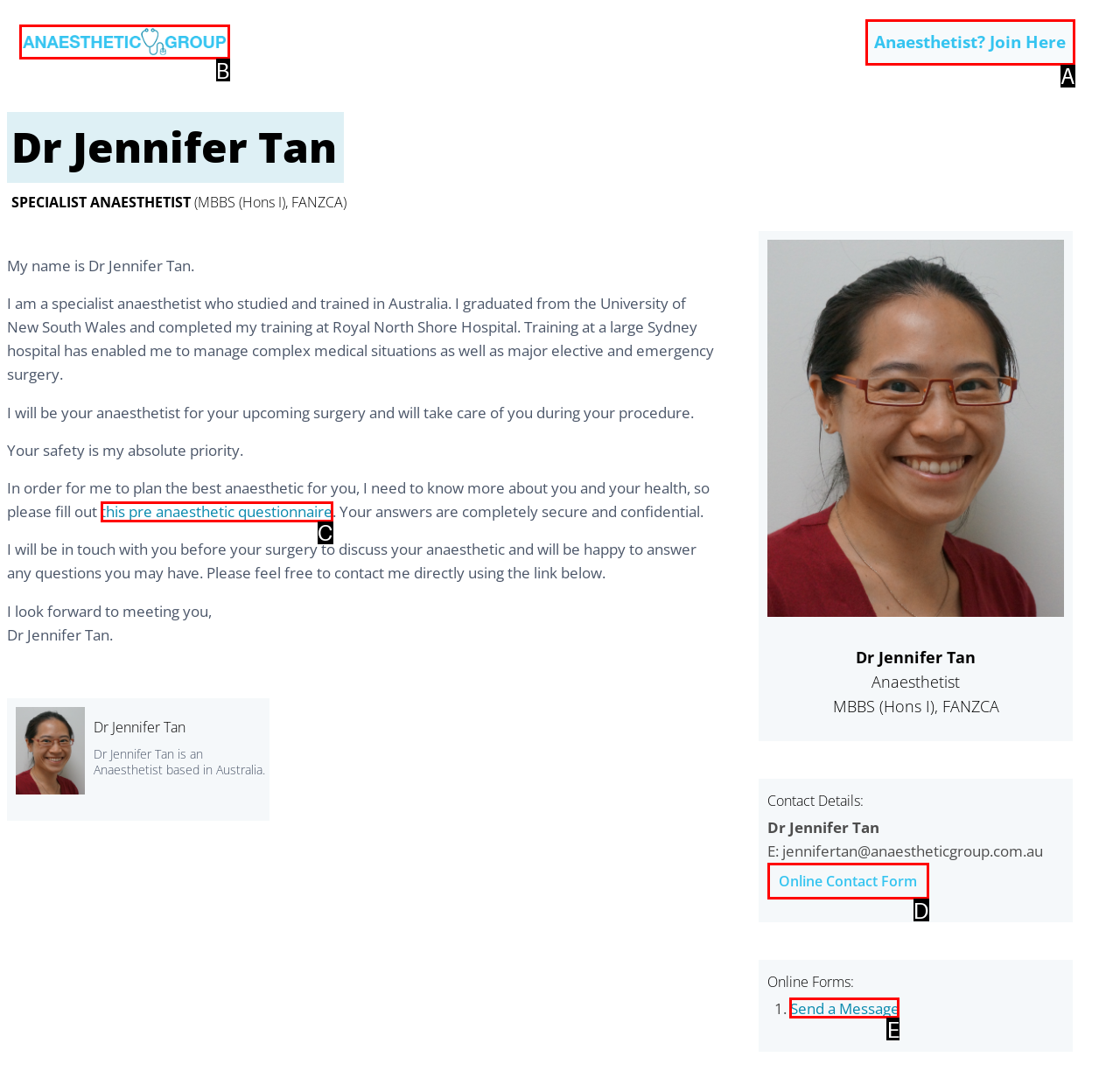Match the description: Anaesthetist? Join Here to the appropriate HTML element. Respond with the letter of your selected option.

A